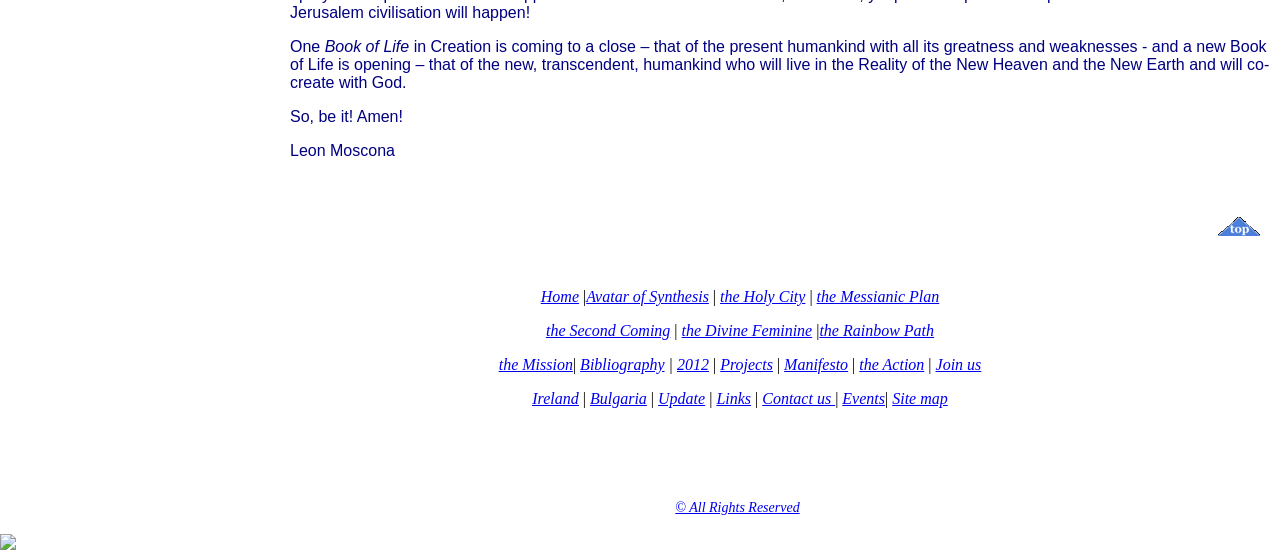From the screenshot, find the bounding box of the UI element matching this description: "© All Rights Reserved". Supply the bounding box coordinates in the form [left, top, right, bottom], each a float between 0 and 1.

[0.528, 0.909, 0.625, 0.936]